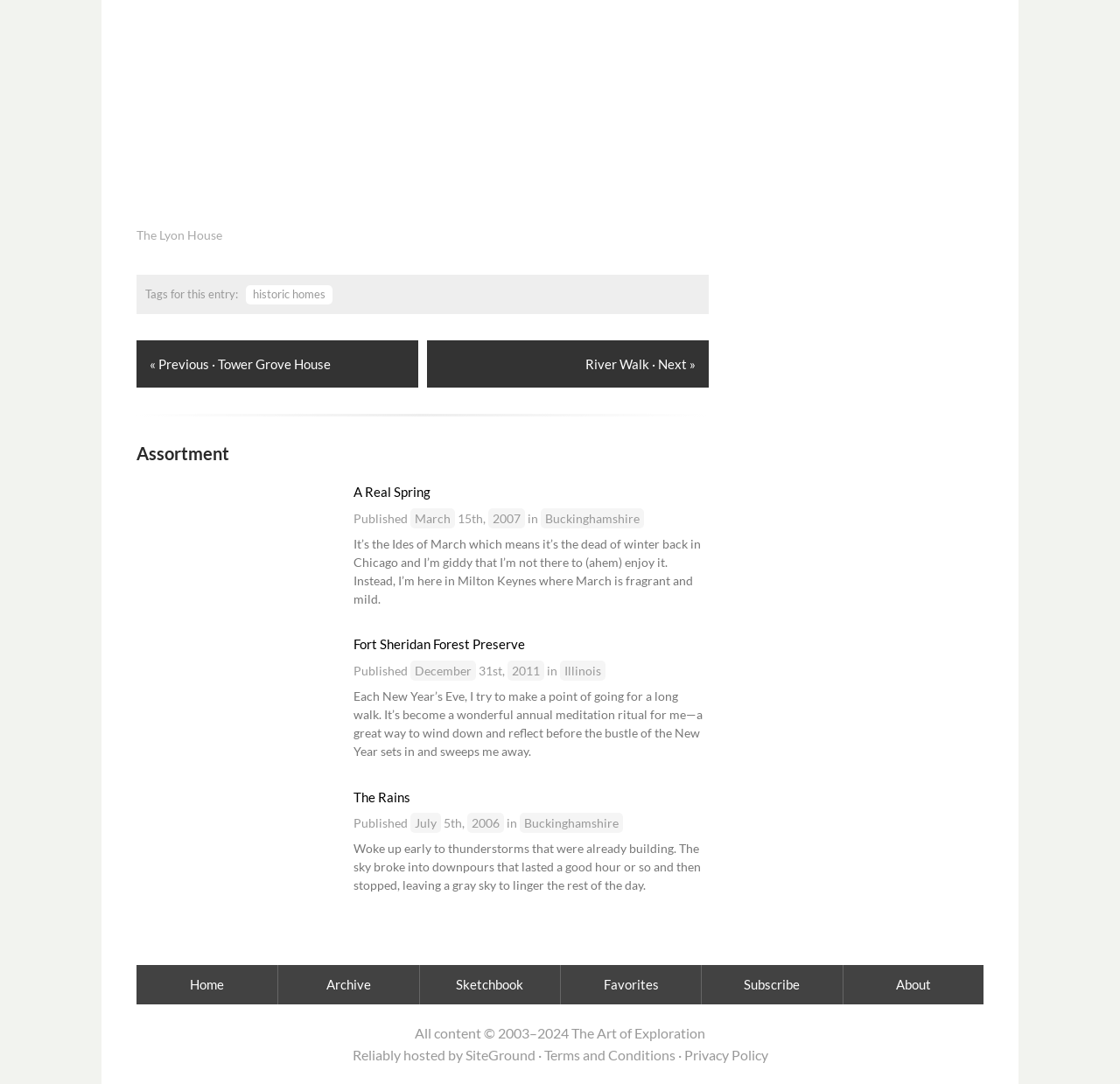What is the name of the web hosting service?
Refer to the image and answer the question using a single word or phrase.

SiteGround